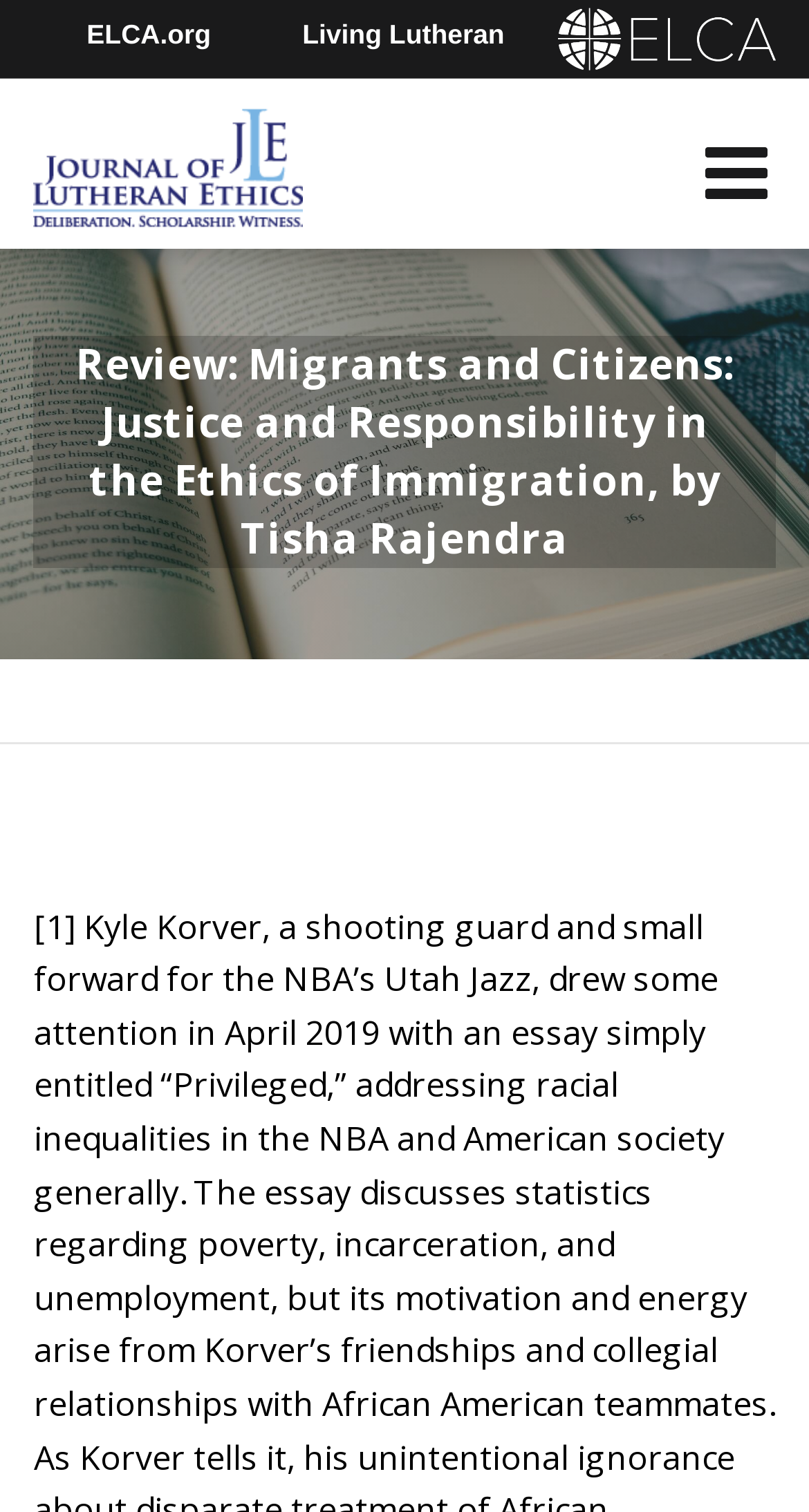Give a concise answer using one word or a phrase to the following question:
How many links are present in the top section of the webpage?

4